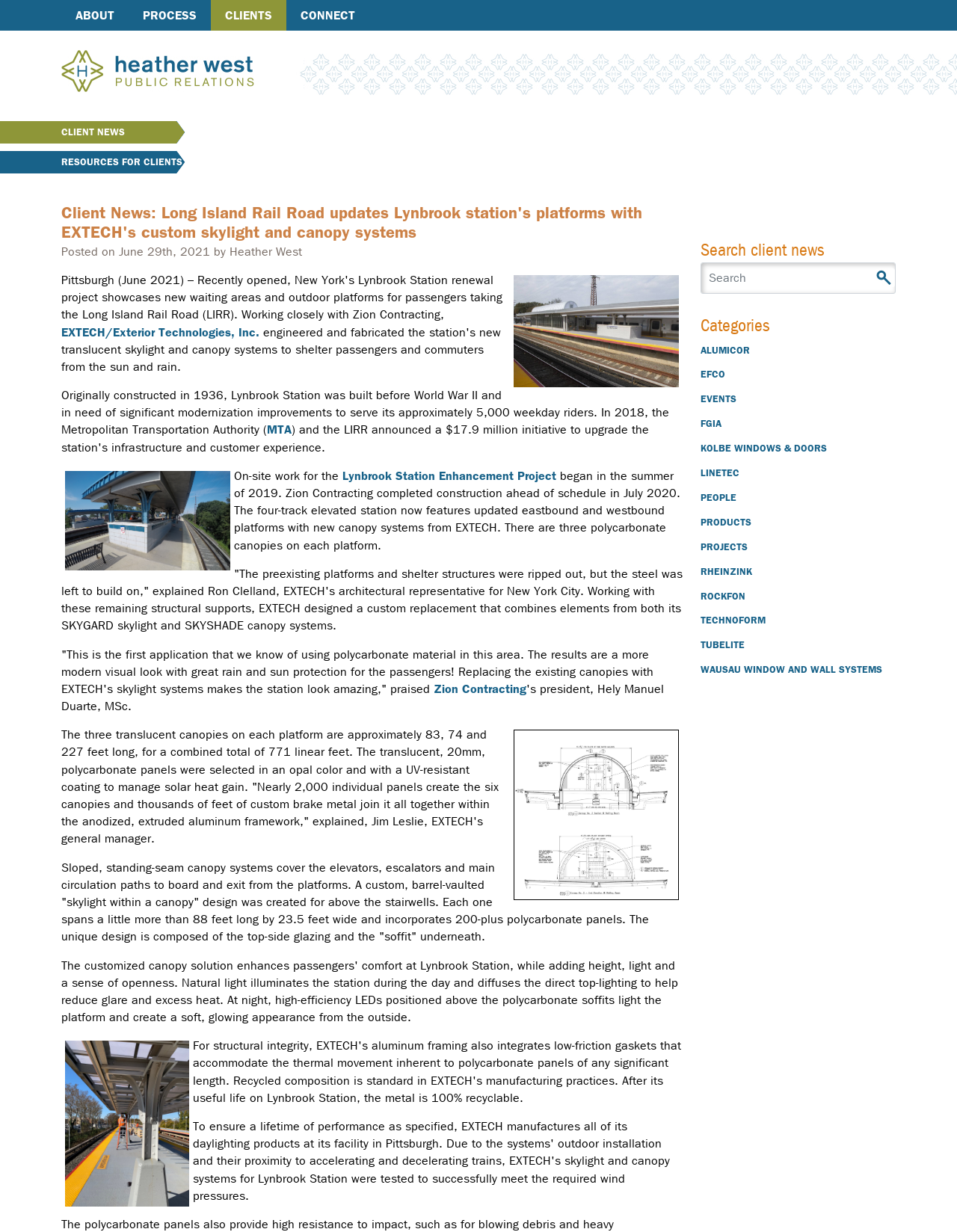Find the bounding box coordinates for the element that must be clicked to complete the instruction: "Check out CLIENT NEWS". The coordinates should be four float numbers between 0 and 1, indicated as [left, top, right, bottom].

[0.064, 0.098, 0.194, 0.117]